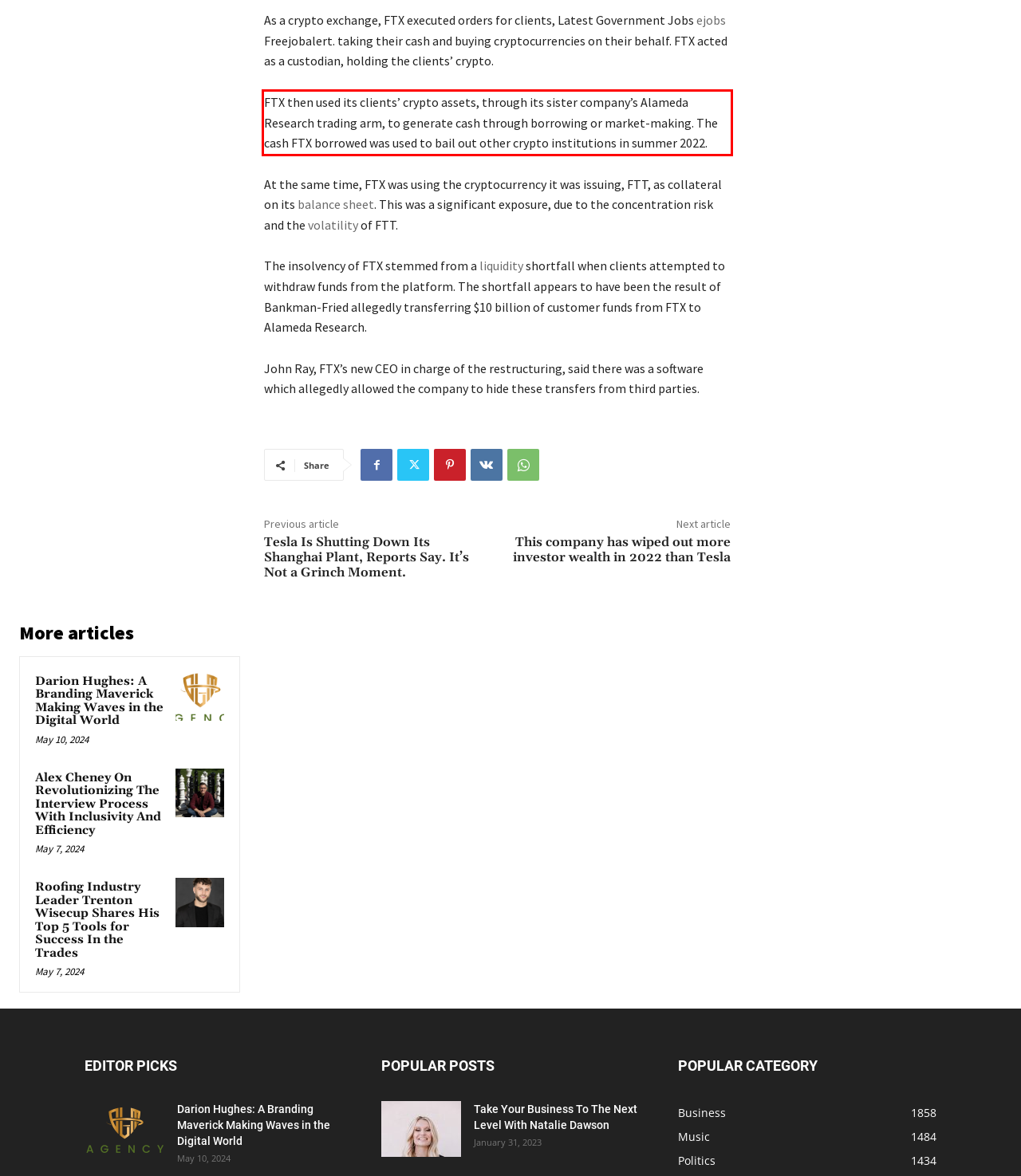Within the screenshot of the webpage, there is a red rectangle. Please recognize and generate the text content inside this red bounding box.

FTX then used its clients’ crypto assets, through its sister company’s Alameda Research trading arm, to generate cash through borrowing or market-making. The cash FTX borrowed was used to bail out other crypto institutions in summer 2022.